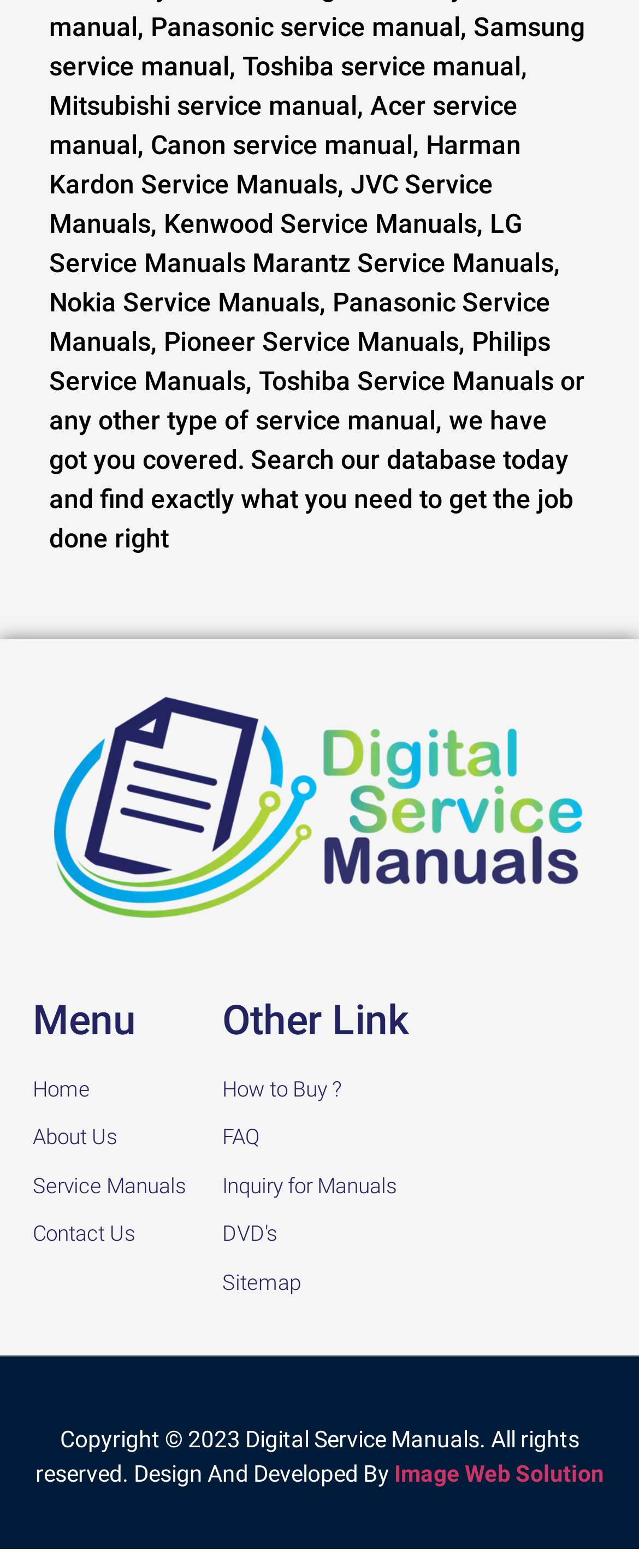Determine the bounding box coordinates of the section I need to click to execute the following instruction: "read the PRIVACY POLICY". Provide the coordinates as four float numbers between 0 and 1, i.e., [left, top, right, bottom].

None